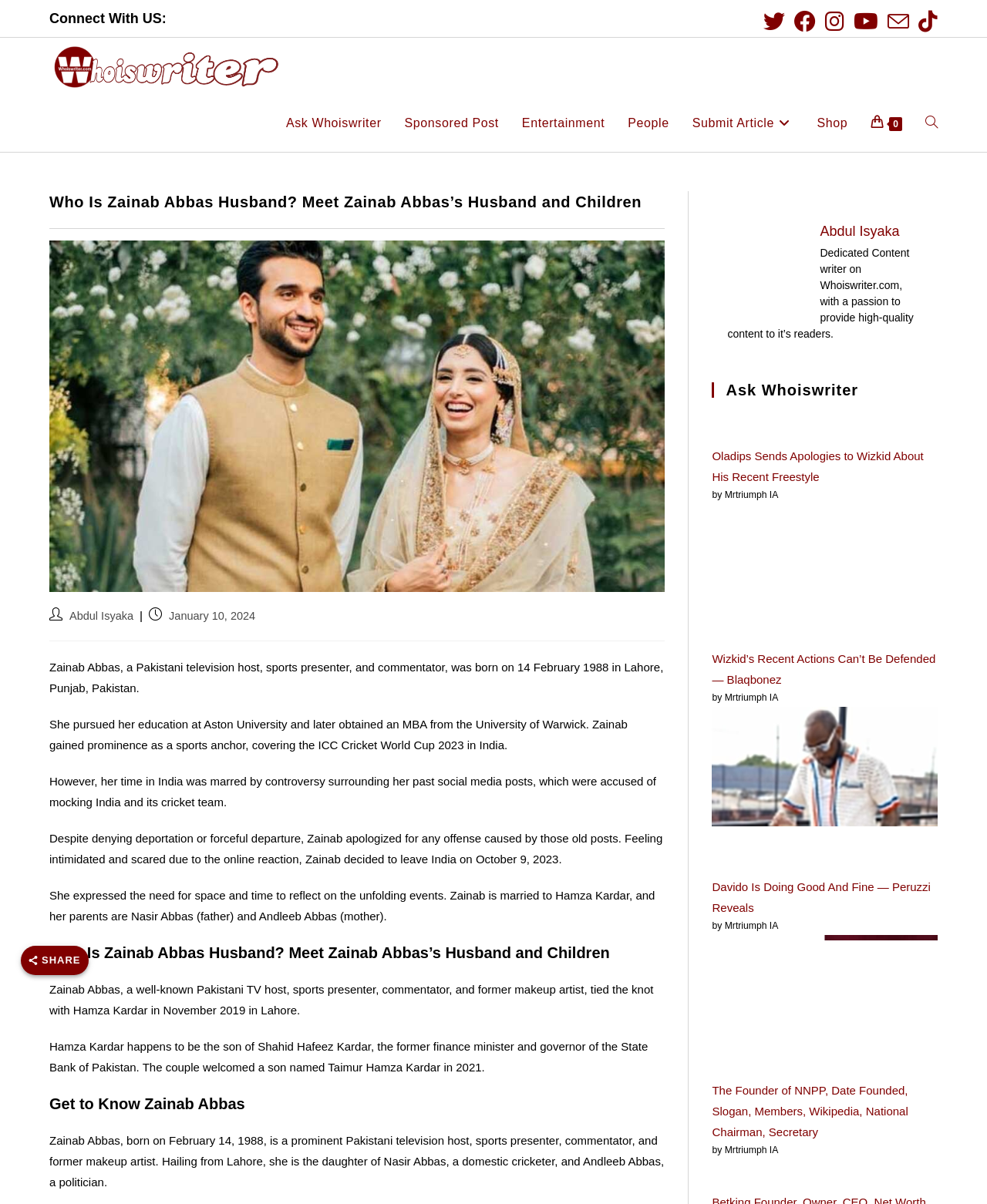Kindly determine the bounding box coordinates of the area that needs to be clicked to fulfill this instruction: "Check the post published date".

[0.15, 0.505, 0.2, 0.529]